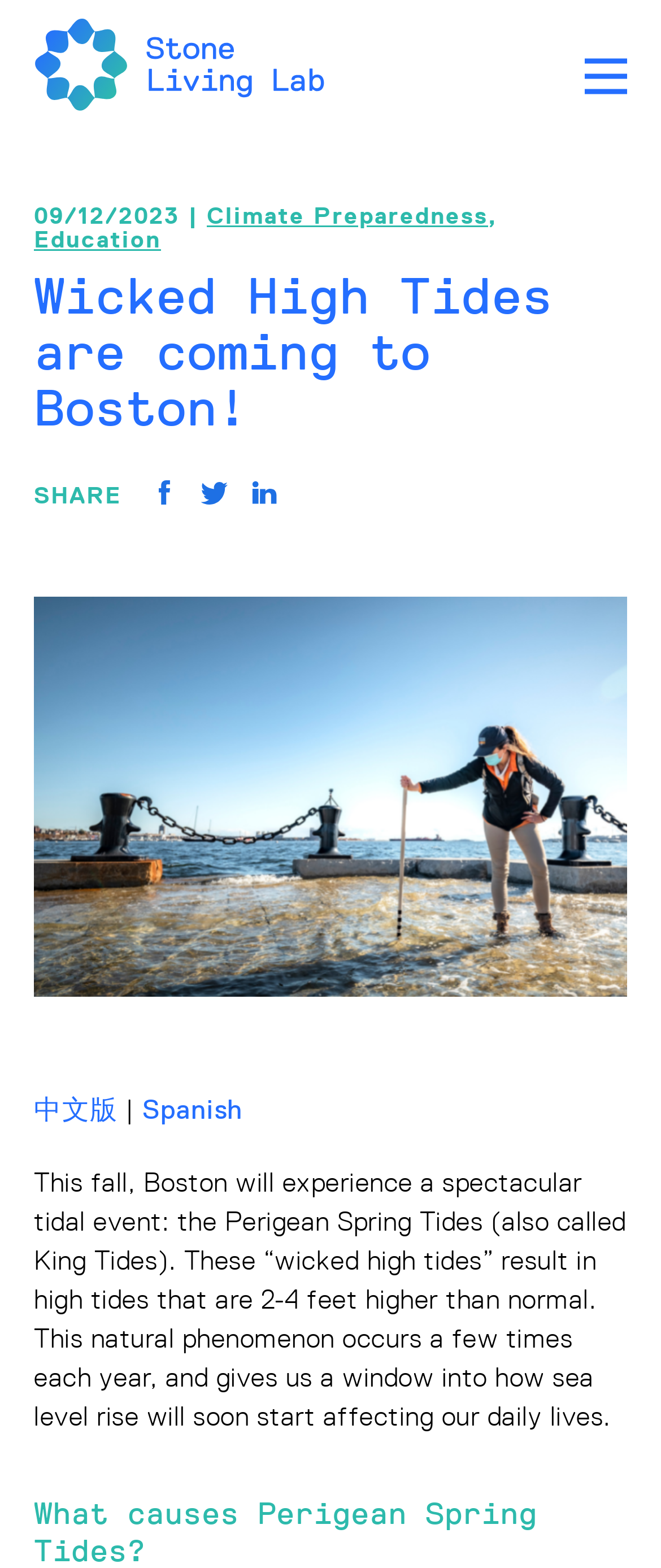What is the date mentioned on the webpage? Examine the screenshot and reply using just one word or a brief phrase.

09/12/2023